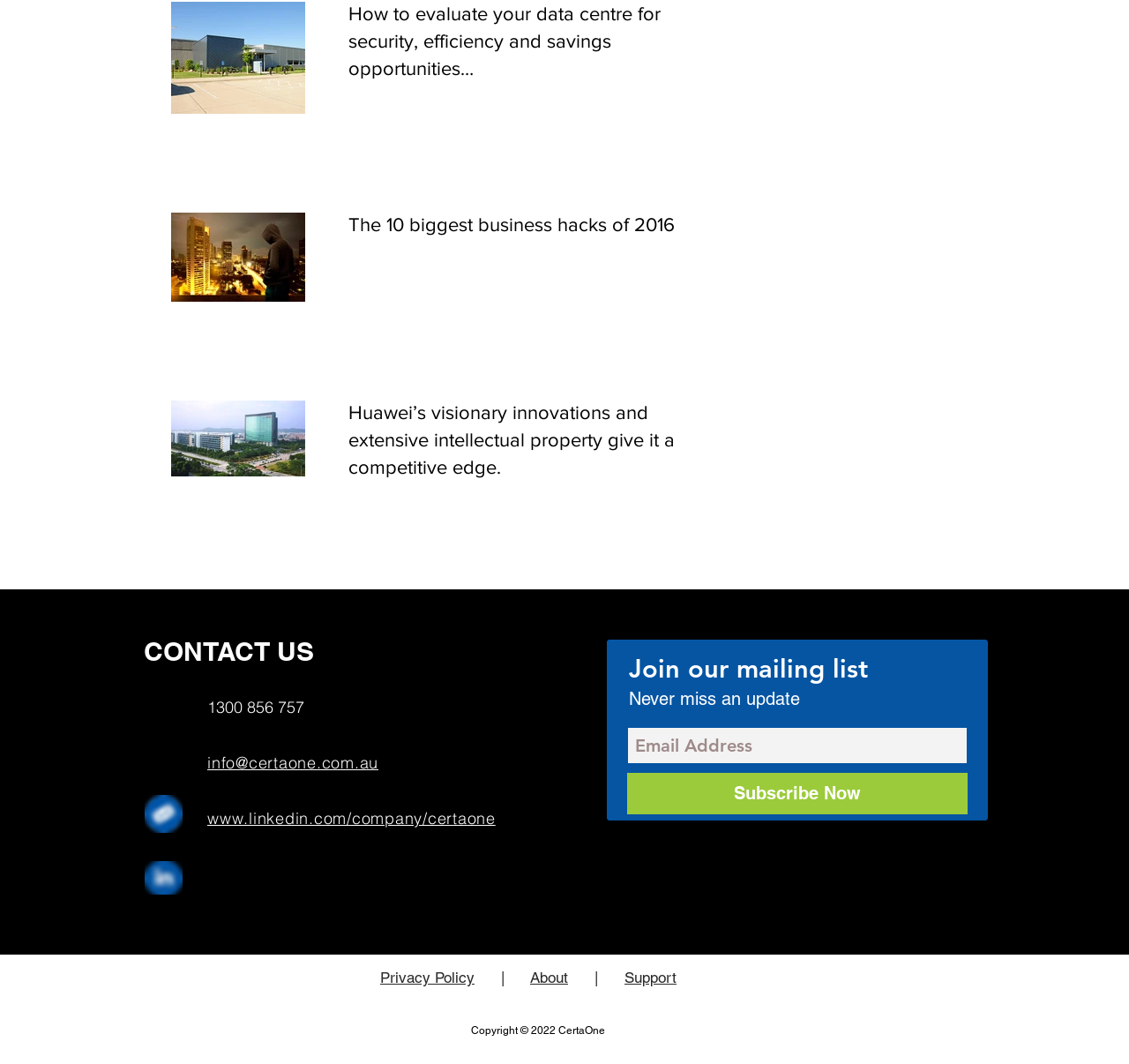What is the purpose of the textbox in the 'Slideshow' region?
Refer to the image and provide a thorough answer to the question.

The textbox is part of the 'Slideshow' region, which appears to be a mailing list subscription form, with a static text 'Join our mailing list' and 'Never miss an update', and a button 'Subscribe Now'. The textbox is labeled 'Email Address' and is required, indicating that it is for entering an email address to subscribe to the mailing list.